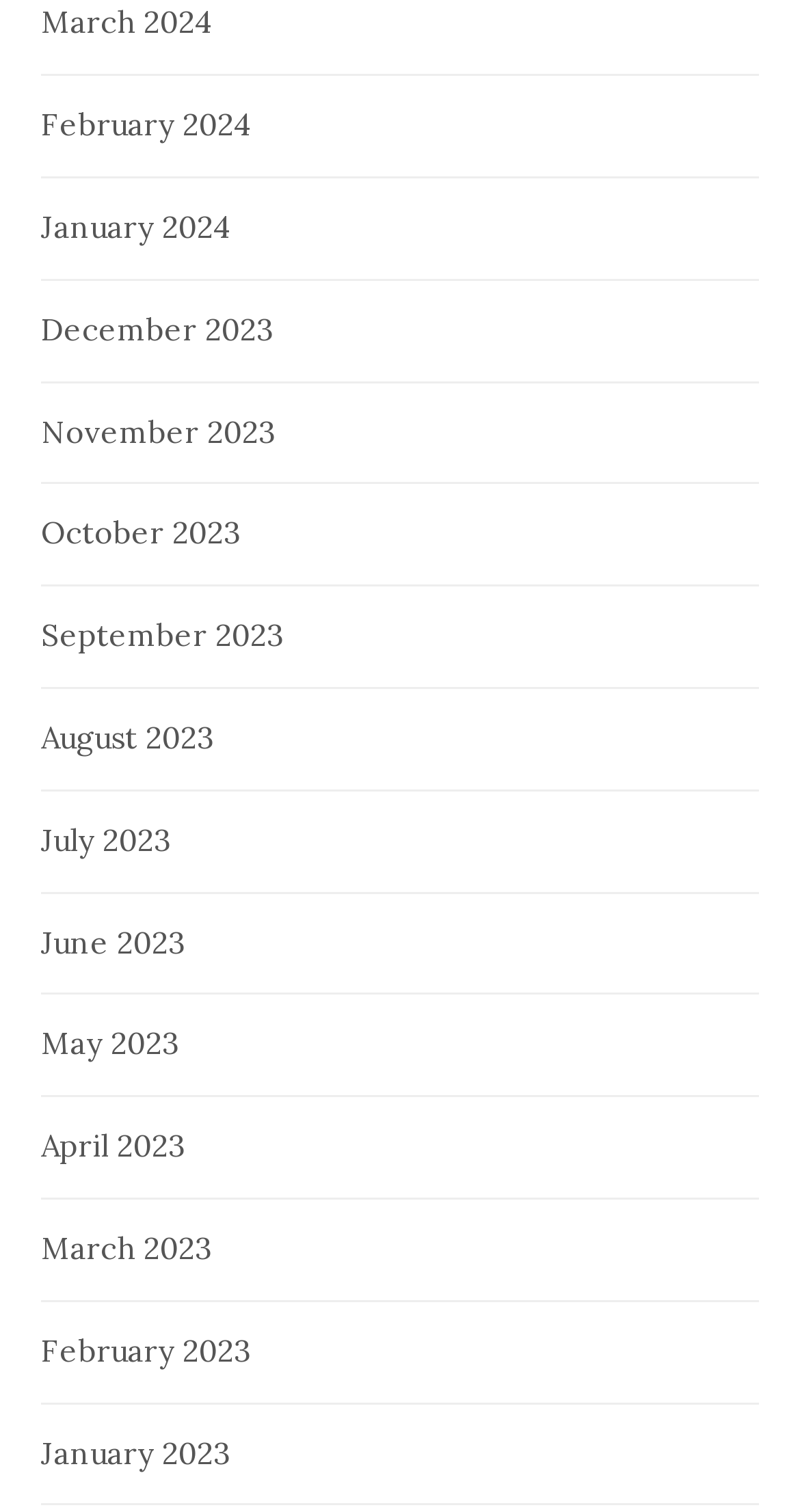Give a short answer using one word or phrase for the question:
How many months are listed?

12